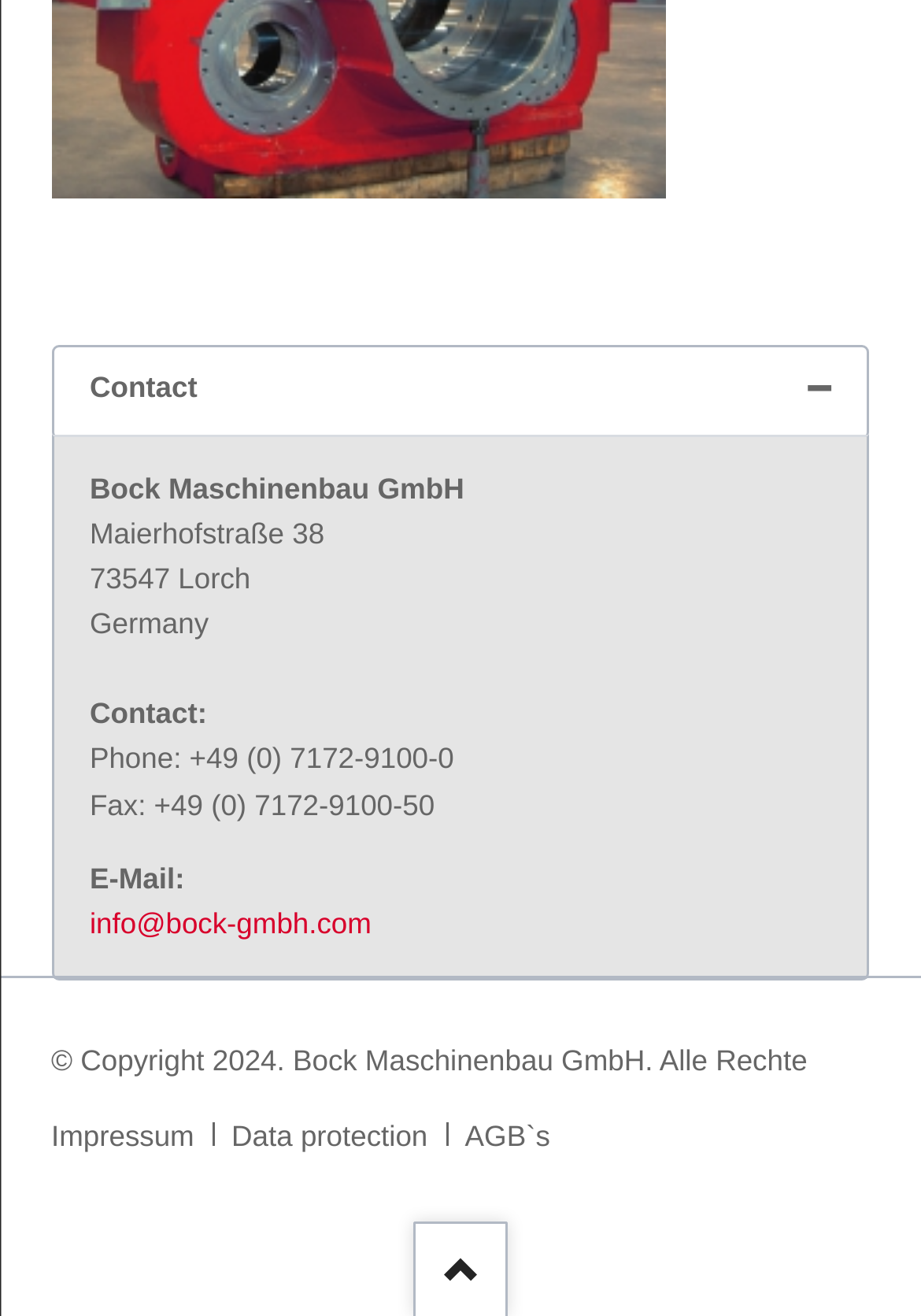What is the address of the company?
Answer the question with a single word or phrase derived from the image.

Maierhofstraße 38, 73547 Lorch, Germany